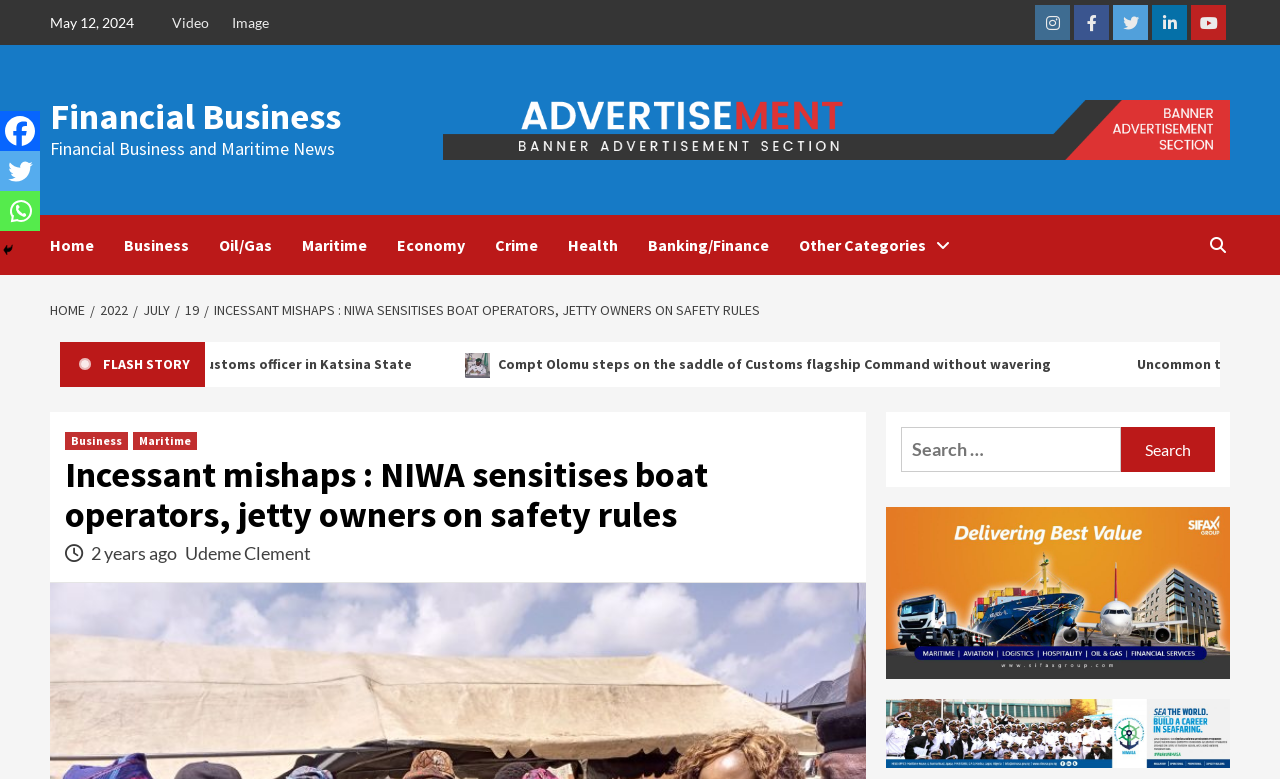Identify the bounding box of the UI element described as follows: "parent_node: Search for: value="Search"". Provide the coordinates as four float numbers in the range of 0 to 1 [left, top, right, bottom].

[0.876, 0.549, 0.949, 0.606]